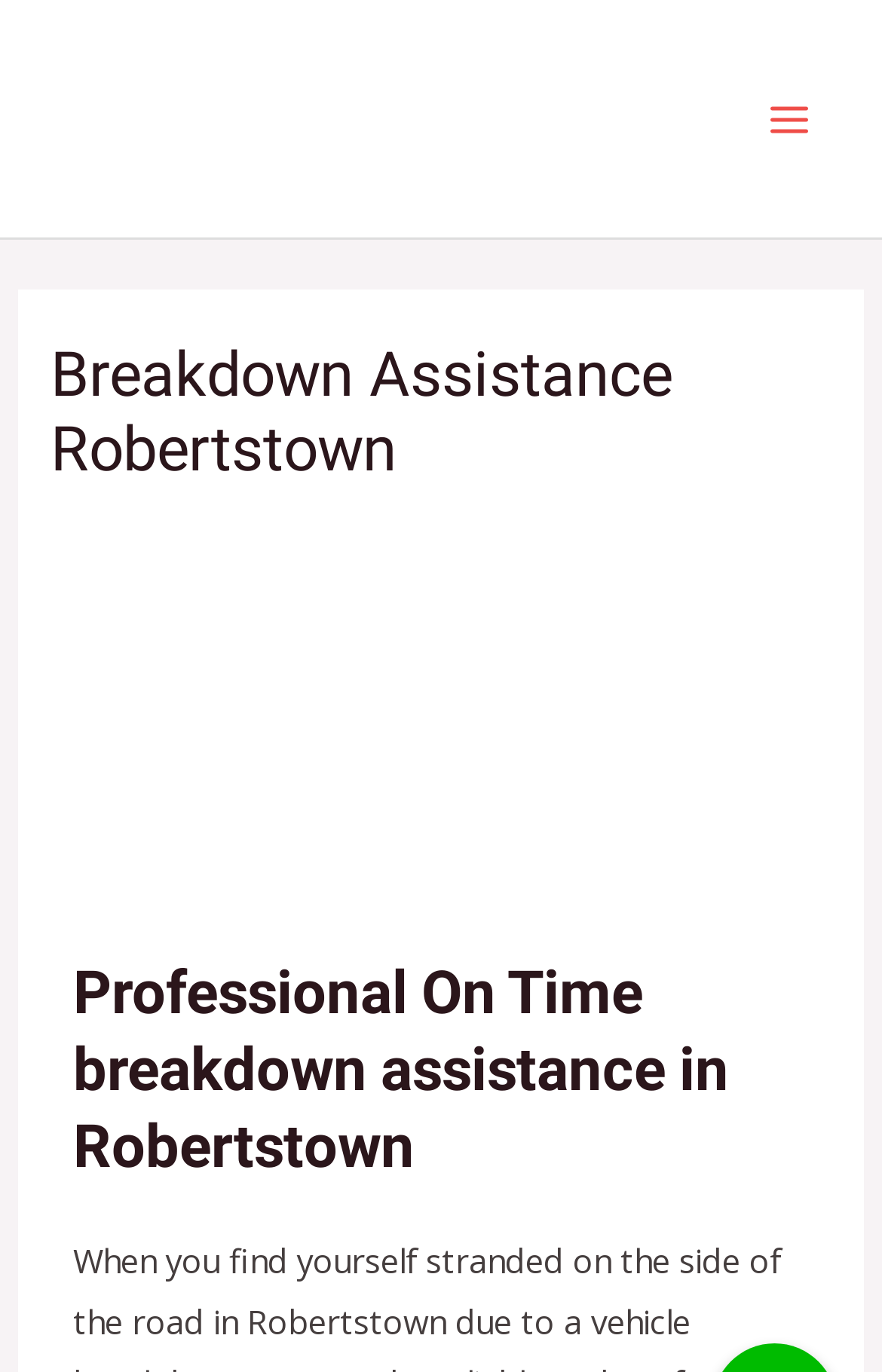Please extract the webpage's main title and generate its text content.

Breakdown Assistance Robertstown